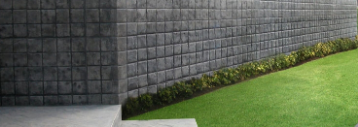Analyze the image and provide a detailed caption.

The image showcases a beautifully designed concrete structure, featuring a textured wall made of square concrete blocks that create a visually striking effect. In the foreground, there is a well-manicured green lawn, contrasting the gray of the concrete with vibrant greenery. The clean lines of the wall and the smooth surfaces emphasize modern architectural aesthetics, while the surrounding plants add a touch of nature, enhancing the overall appeal of the setting. This composition highlights the versatility of decorative concrete in landscape design, blending functionality with aesthetic charm.